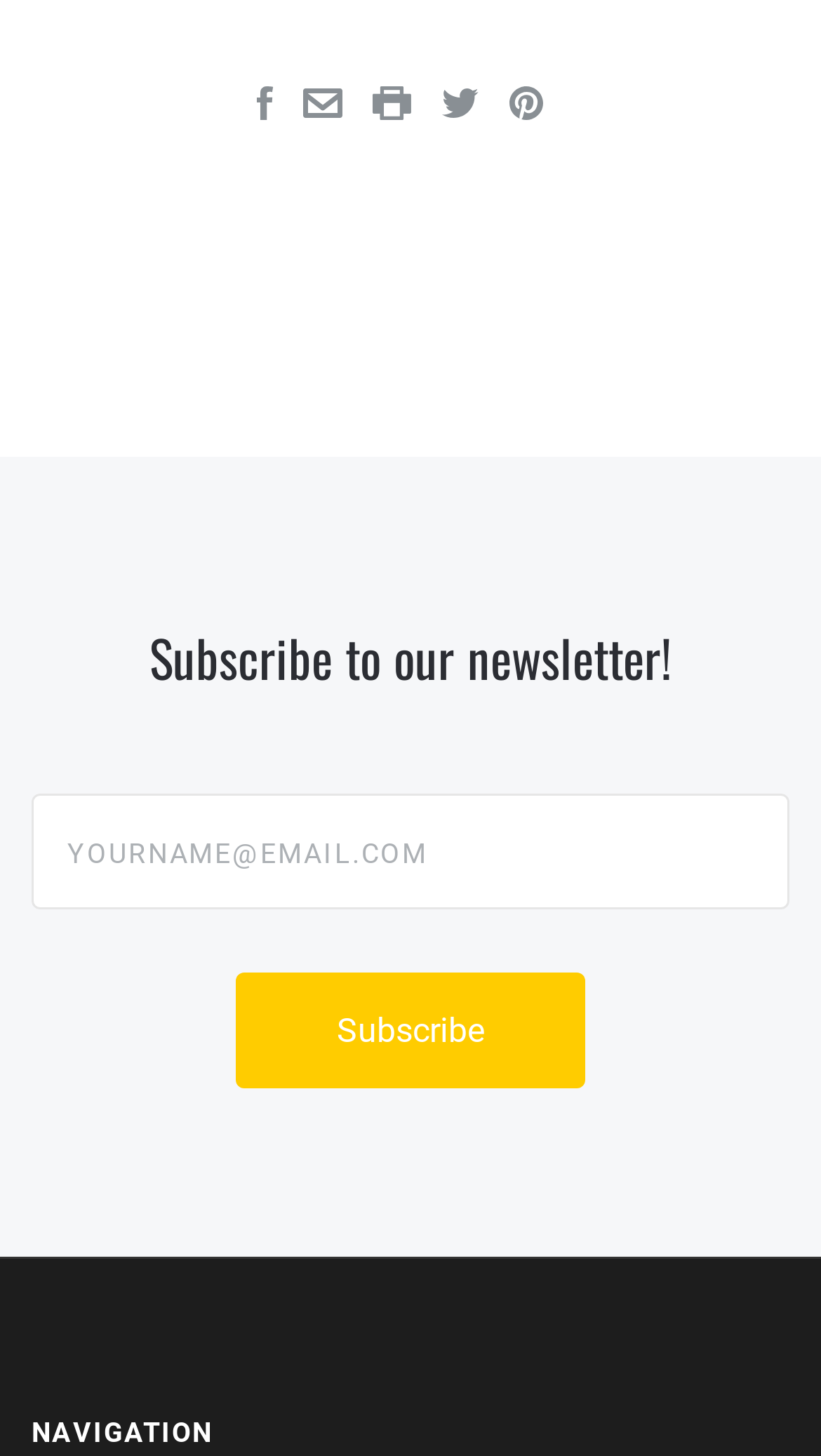Determine the bounding box coordinates of the region to click in order to accomplish the following instruction: "Subscribe to the newsletter". Provide the coordinates as four float numbers between 0 and 1, specifically [left, top, right, bottom].

[0.287, 0.667, 0.713, 0.747]